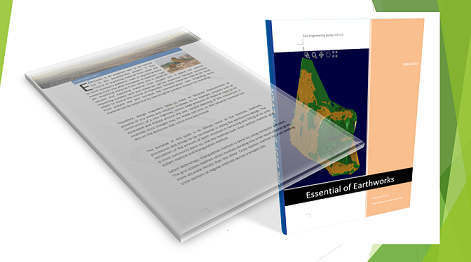Craft a descriptive caption that covers all aspects of the image.

The image showcases the book titled "Essential of Earthworks," prominently displayed in an eye-catching design. The book cover features a vibrant graphic illustrating geographical contours and earthwork details, underscored by a modern layout that blends earthy tones with bright accents. Accompanying the book is a transparent protective cover that adds a professional touch, suggesting the importance of the content within. This resource is aimed at engineers and designers looking to enhance their knowledge in earthworks, particularly in the context of its application in consulting engineering practices. The book is introduced as a significant resource, marking its release alongside a limited offer related to the purchase of the main software products by the company.